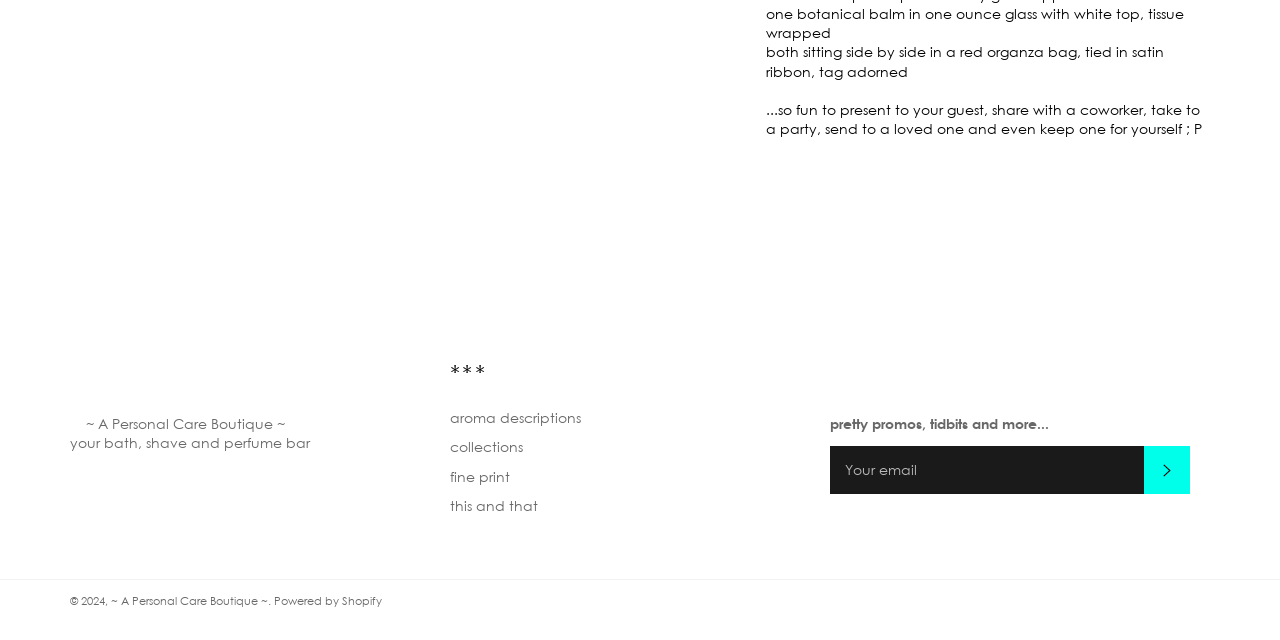From the element description: "Movie Comments", extract the bounding box coordinates of the UI element. The coordinates should be expressed as four float numbers between 0 and 1, in the order [left, top, right, bottom].

None